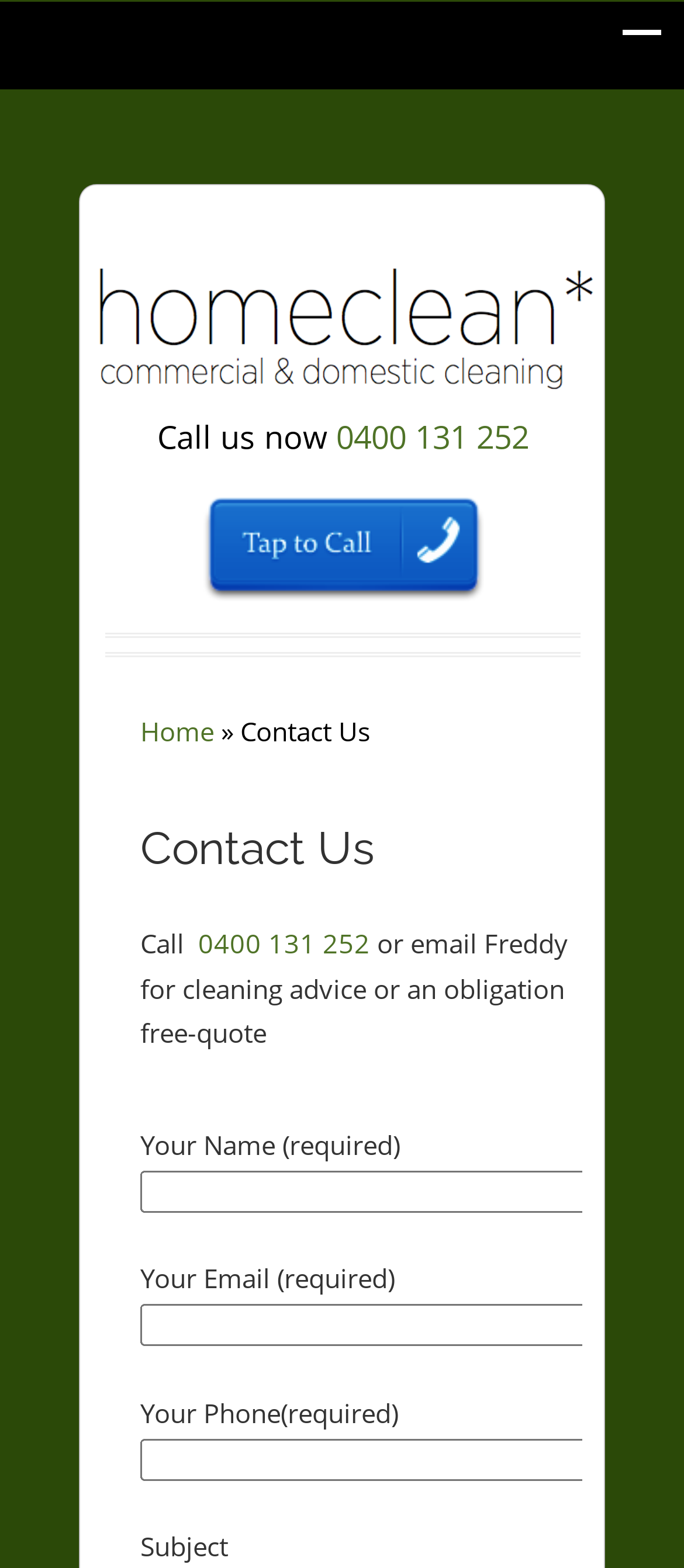Locate the UI element described as follows: "name="your-phone"". Return the bounding box coordinates as four float numbers between 0 and 1 in the order [left, top, right, bottom].

[0.205, 0.917, 0.867, 0.944]